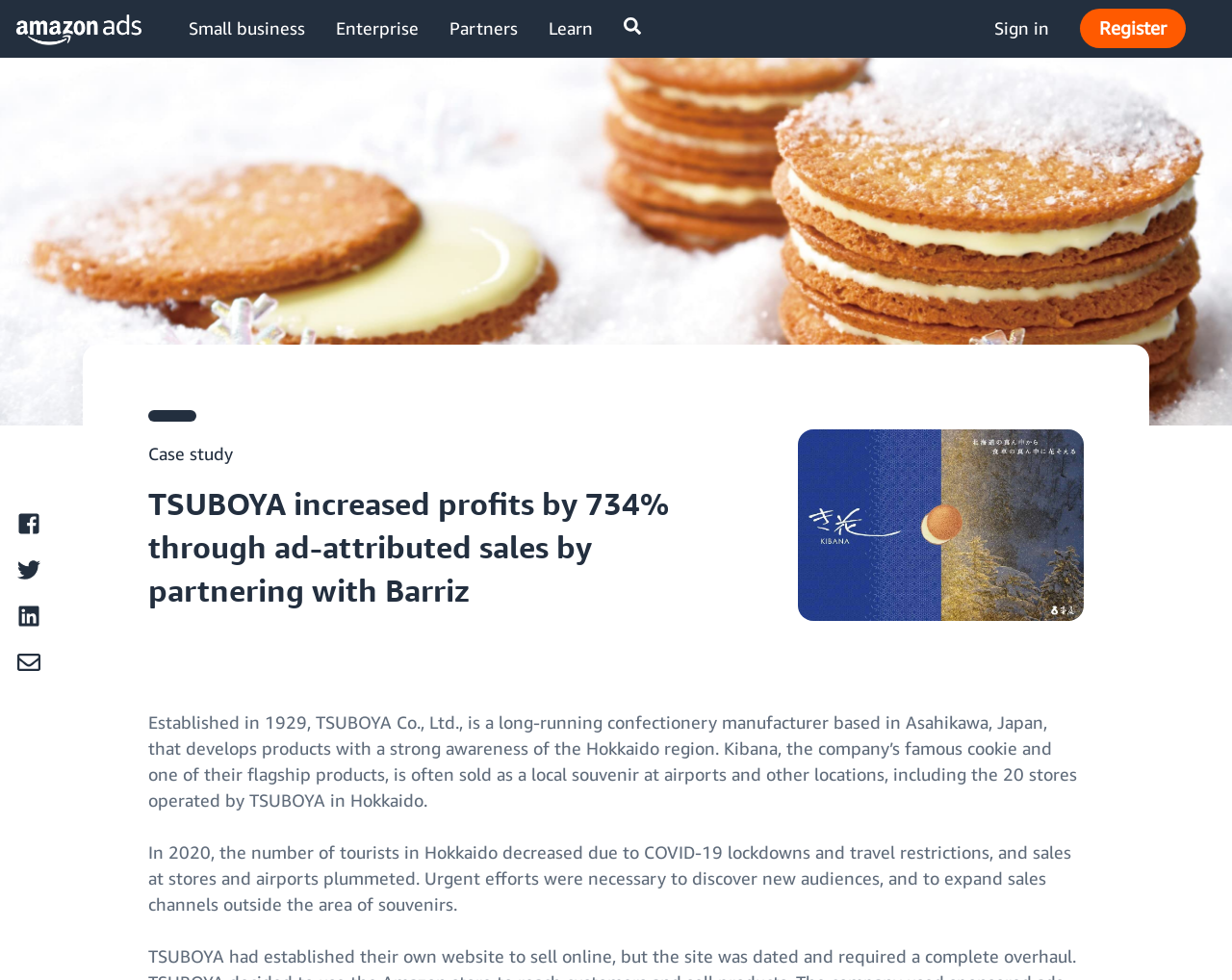Can you find the bounding box coordinates for the element to click on to achieve the instruction: "Go to 'Small business'"?

[0.153, 0.016, 0.247, 0.042]